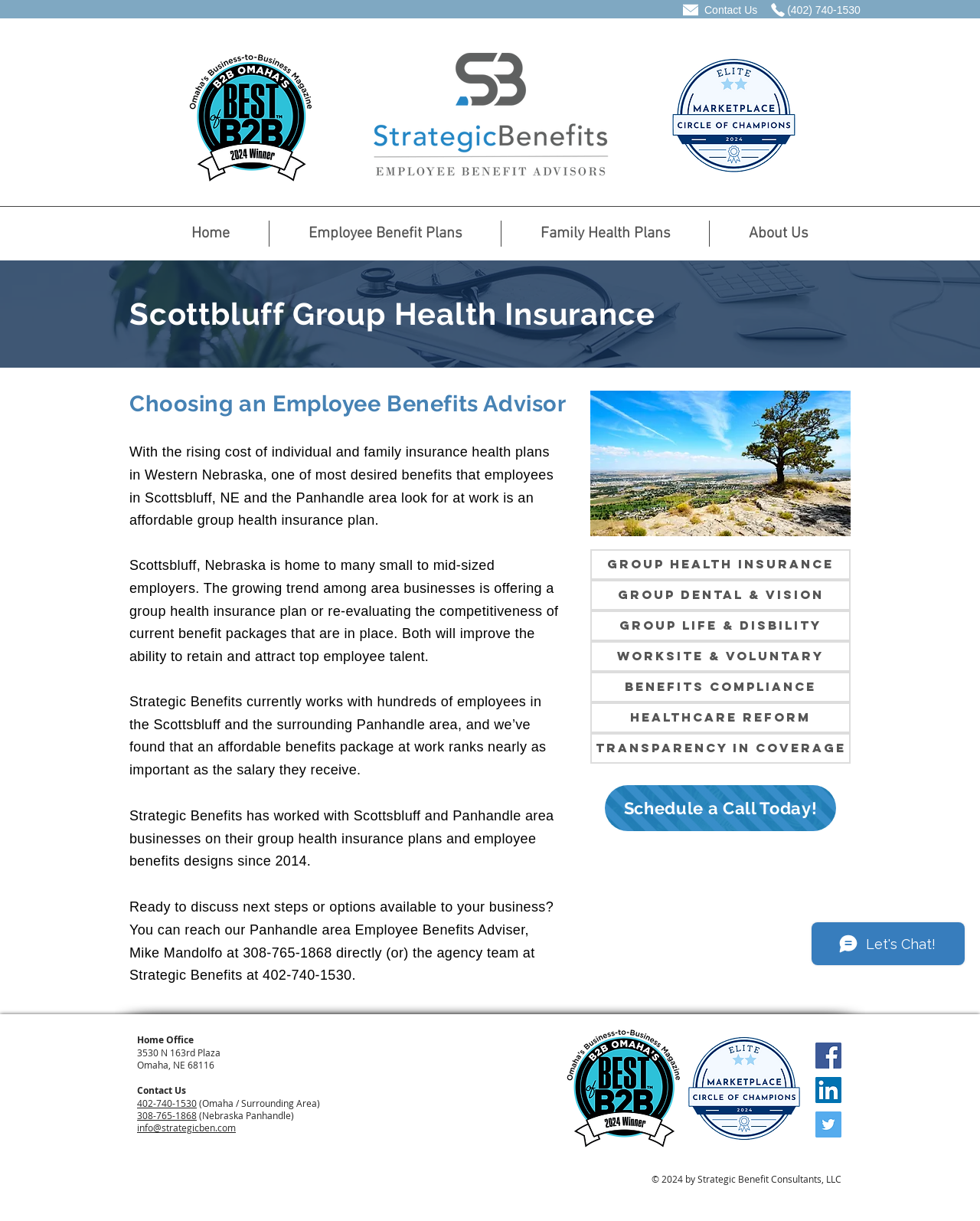Locate the bounding box coordinates of the item that should be clicked to fulfill the instruction: "Schedule a Call Today!".

[0.617, 0.643, 0.853, 0.681]